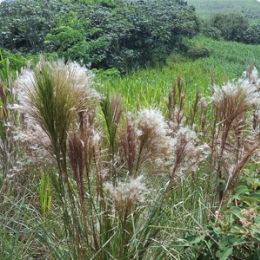What is the atmosphere conveyed by the overall composition?
Your answer should be a single word or phrase derived from the screenshot.

Natural beauty and tranquility